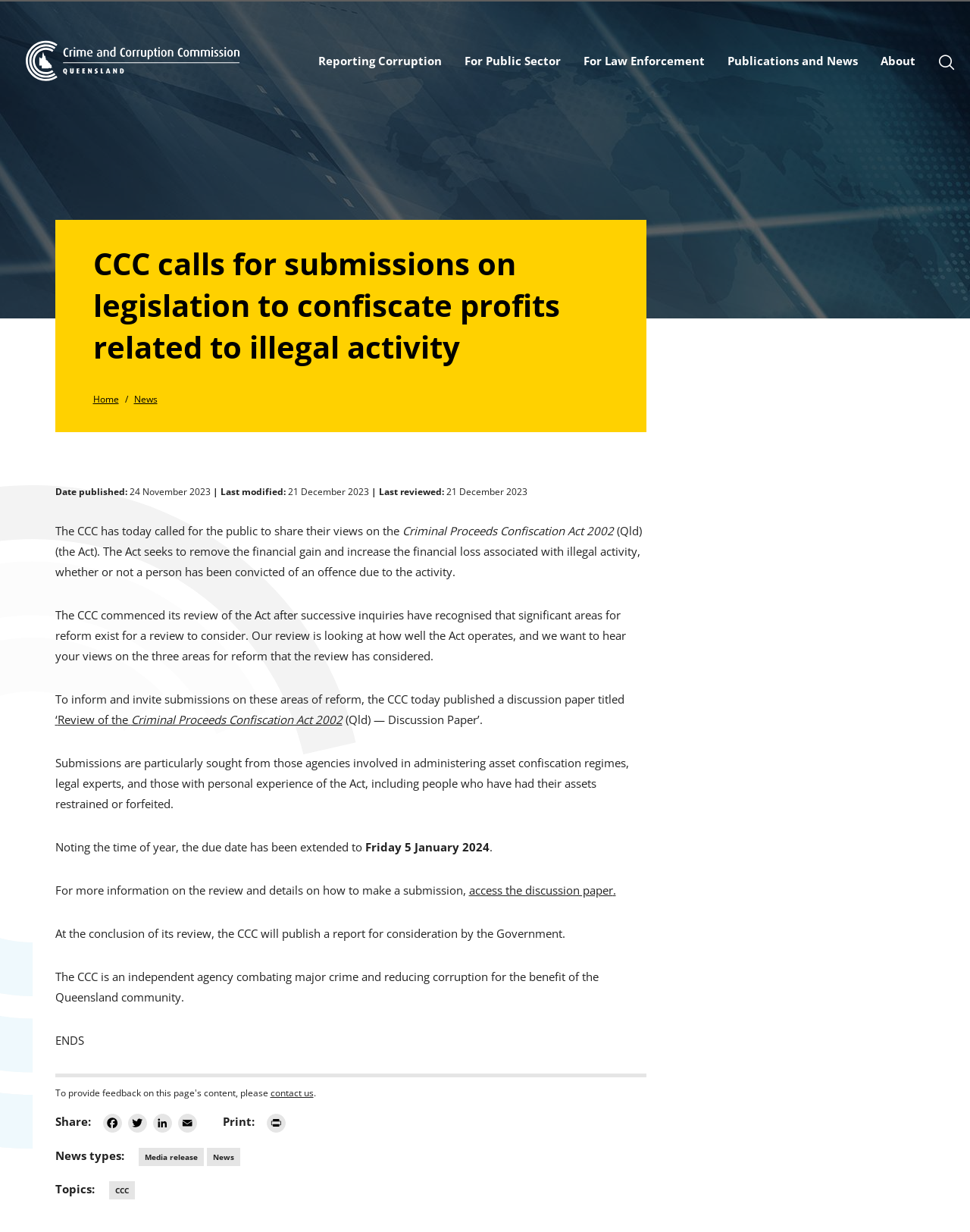Identify the main title of the webpage and generate its text content.

CCC calls for submissions on legislation to confiscate profits related to illegal activity